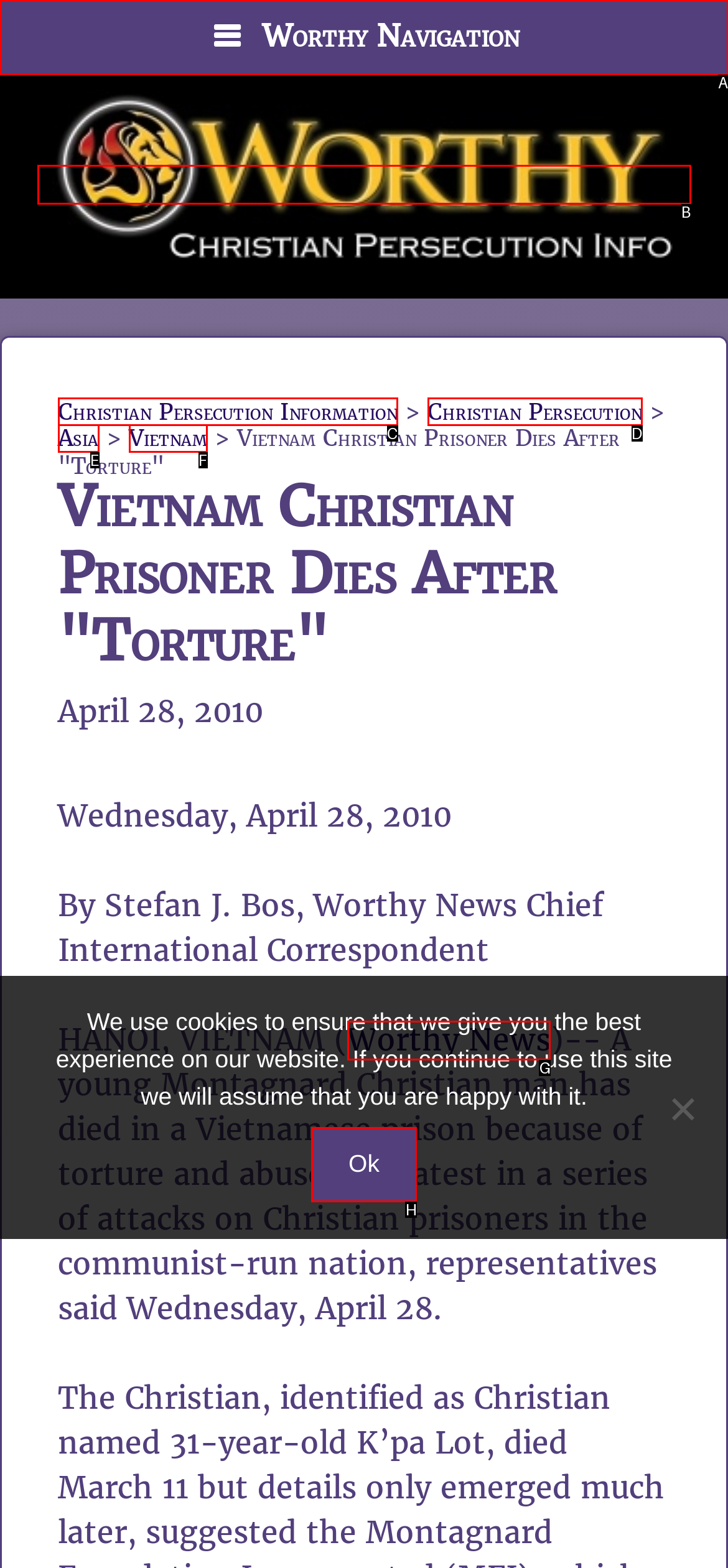Show which HTML element I need to click to perform this task: Go to Worthy News Answer with the letter of the correct choice.

G